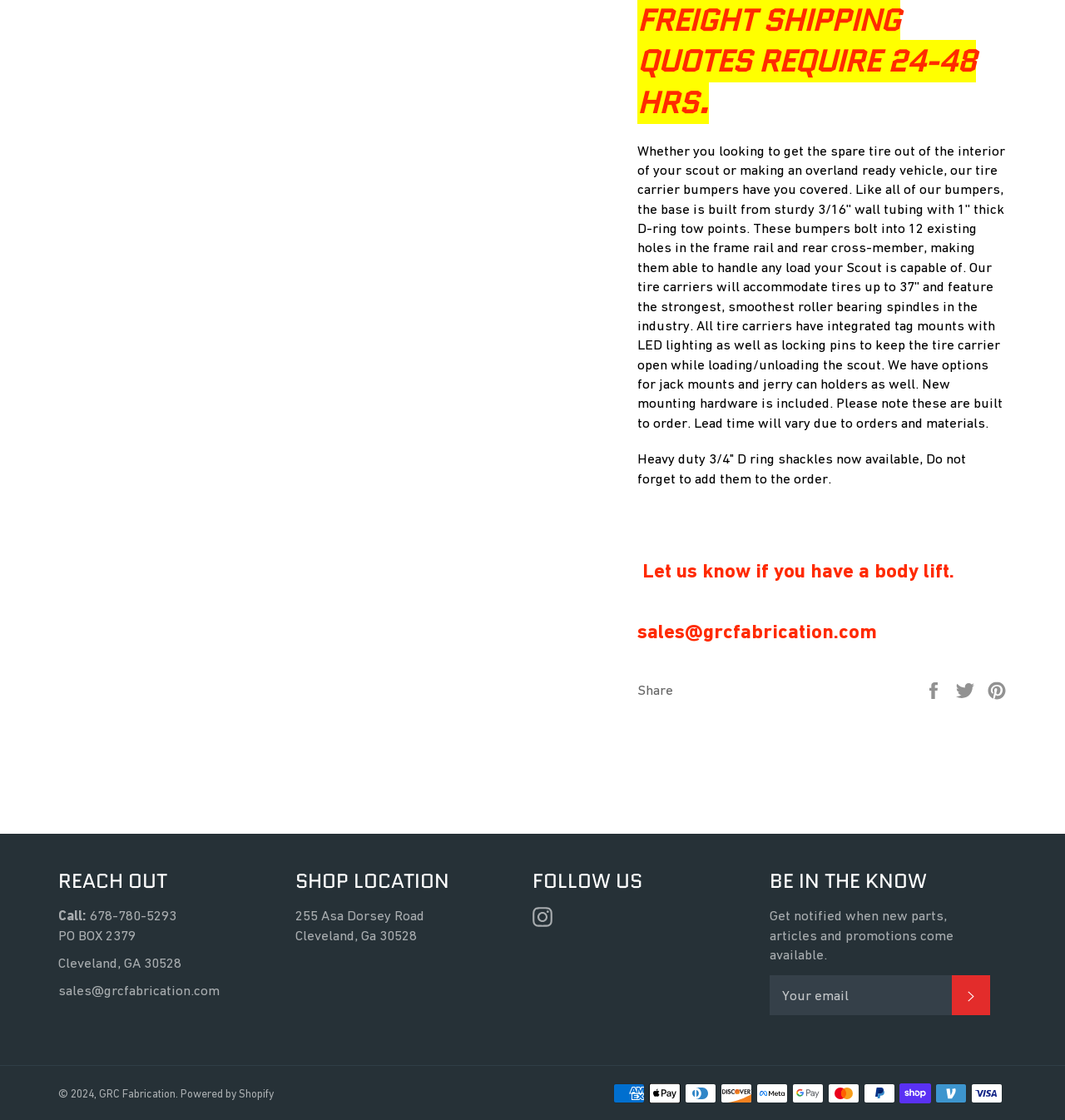Bounding box coordinates are to be given in the format (top-left x, top-left y, bottom-right x, bottom-right y). All values must be floating point numbers between 0 and 1. Provide the bounding box coordinate for the UI element described as: Subscribe

[0.894, 0.871, 0.93, 0.907]